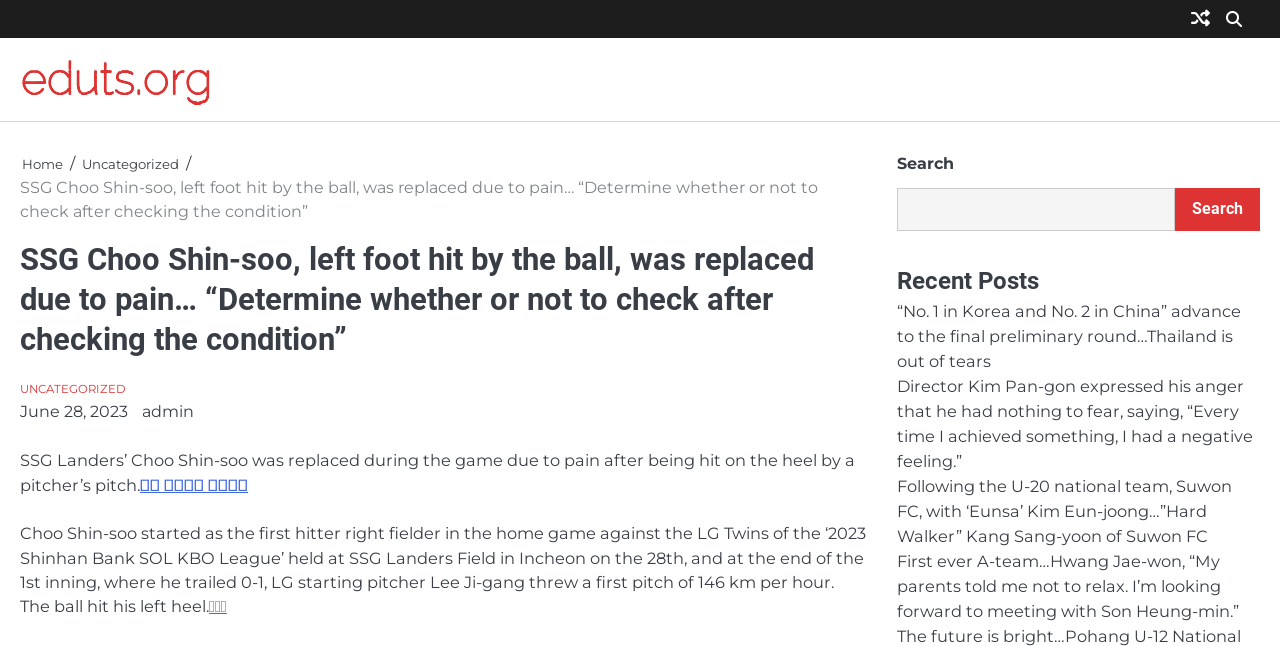What is the purpose of the search bar on the webpage?
From the image, respond with a single word or phrase.

To search for articles